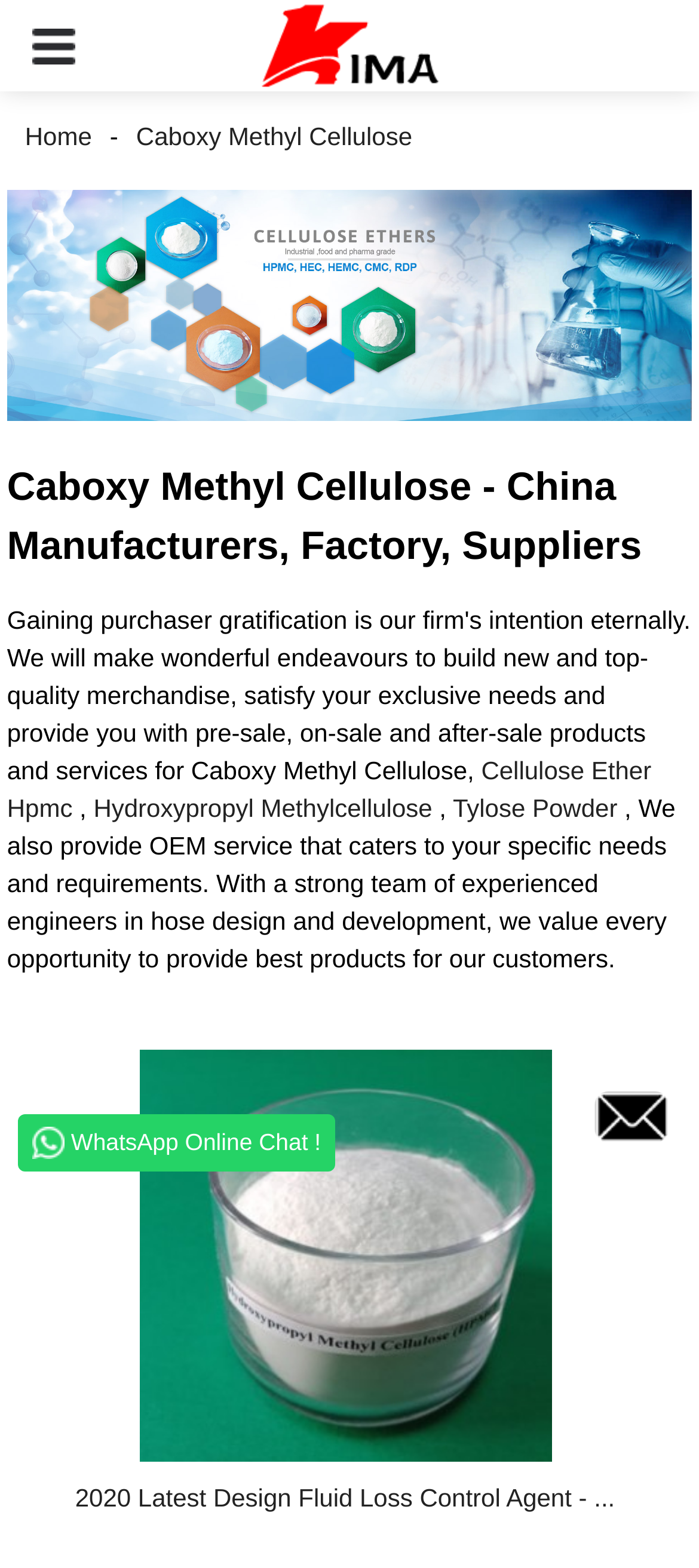Determine the bounding box coordinates of the clickable element to achieve the following action: 'Click the 'Hydroxypropyl Methylcellulose' link'. Provide the coordinates as four float values between 0 and 1, formatted as [left, top, right, bottom].

[0.134, 0.506, 0.619, 0.525]